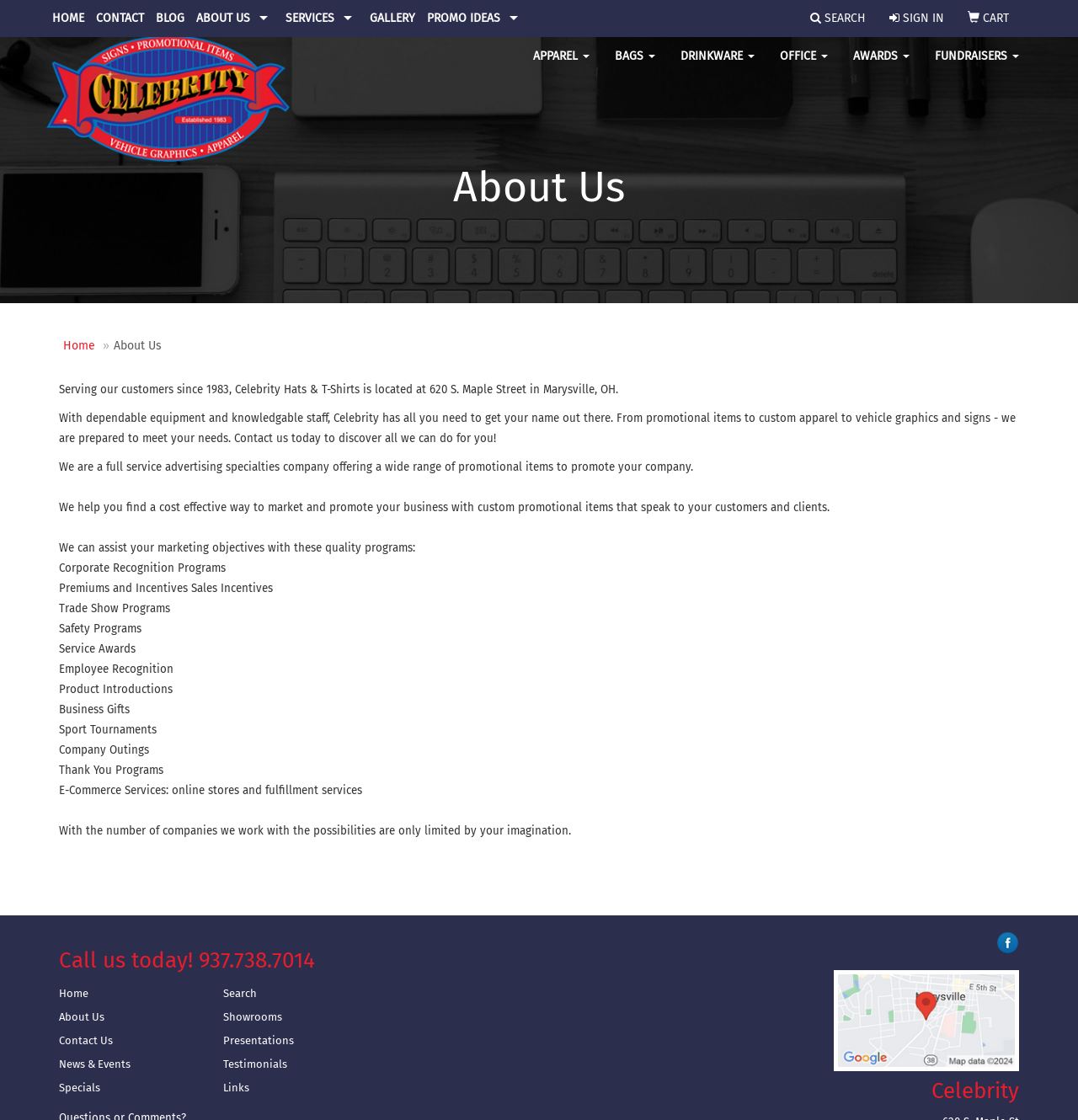Answer the question using only a single word or phrase: 
Where is Celebrity Hats & T-Shirts located?

Marysville, OH